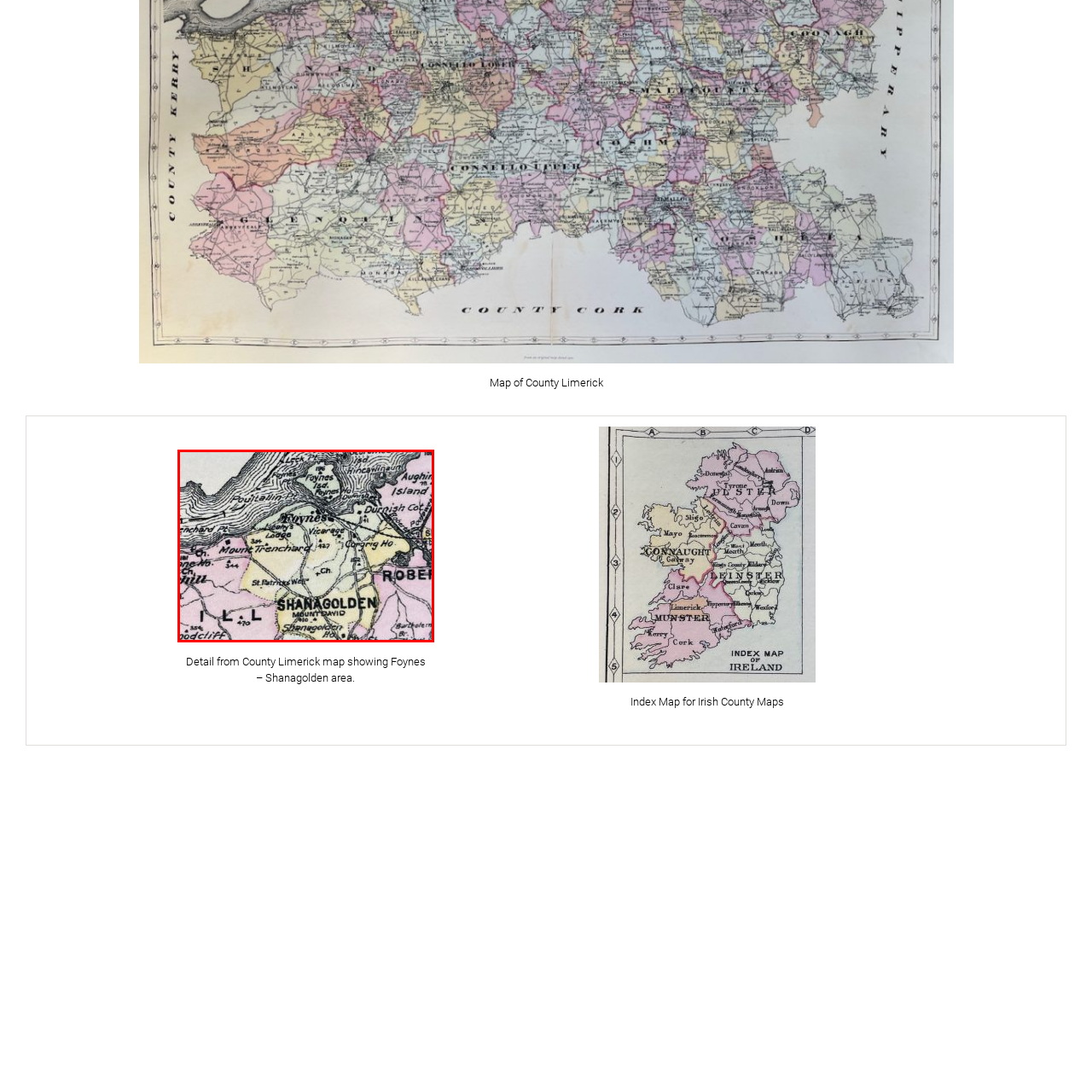Focus on the content inside the red-outlined area of the image and answer the ensuing question in detail, utilizing the information presented: What is the style of the map's colors?

The caption describes the map's colors as soft pastel, which suggests a gentle and subtle color palette used to highlight various locations and features on the map.